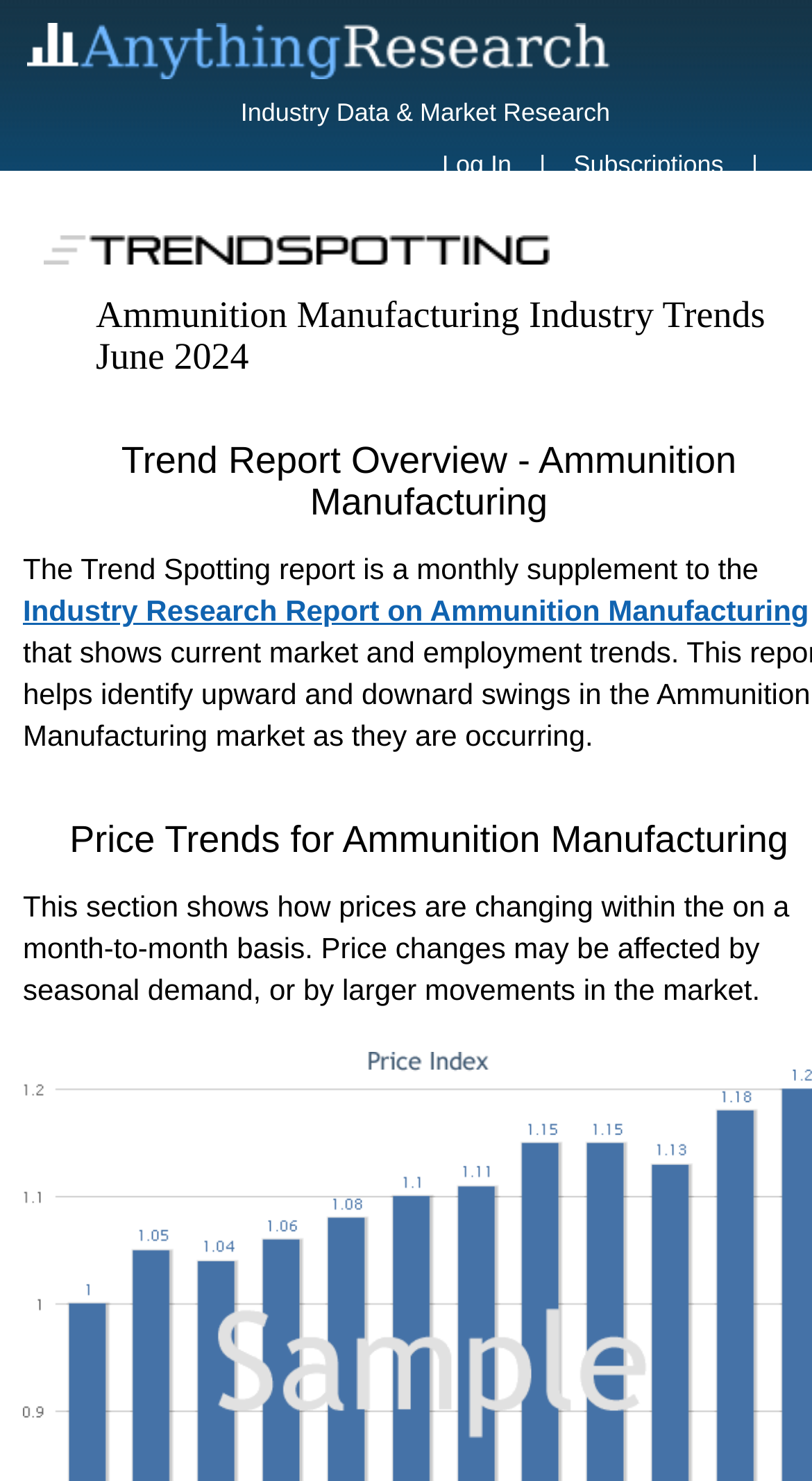Using the element description: "Top Industries for 2023", determine the bounding box coordinates for the specified UI element. The coordinates should be four float numbers between 0 and 1, [left, top, right, bottom].

[0.569, 0.249, 0.933, 0.269]